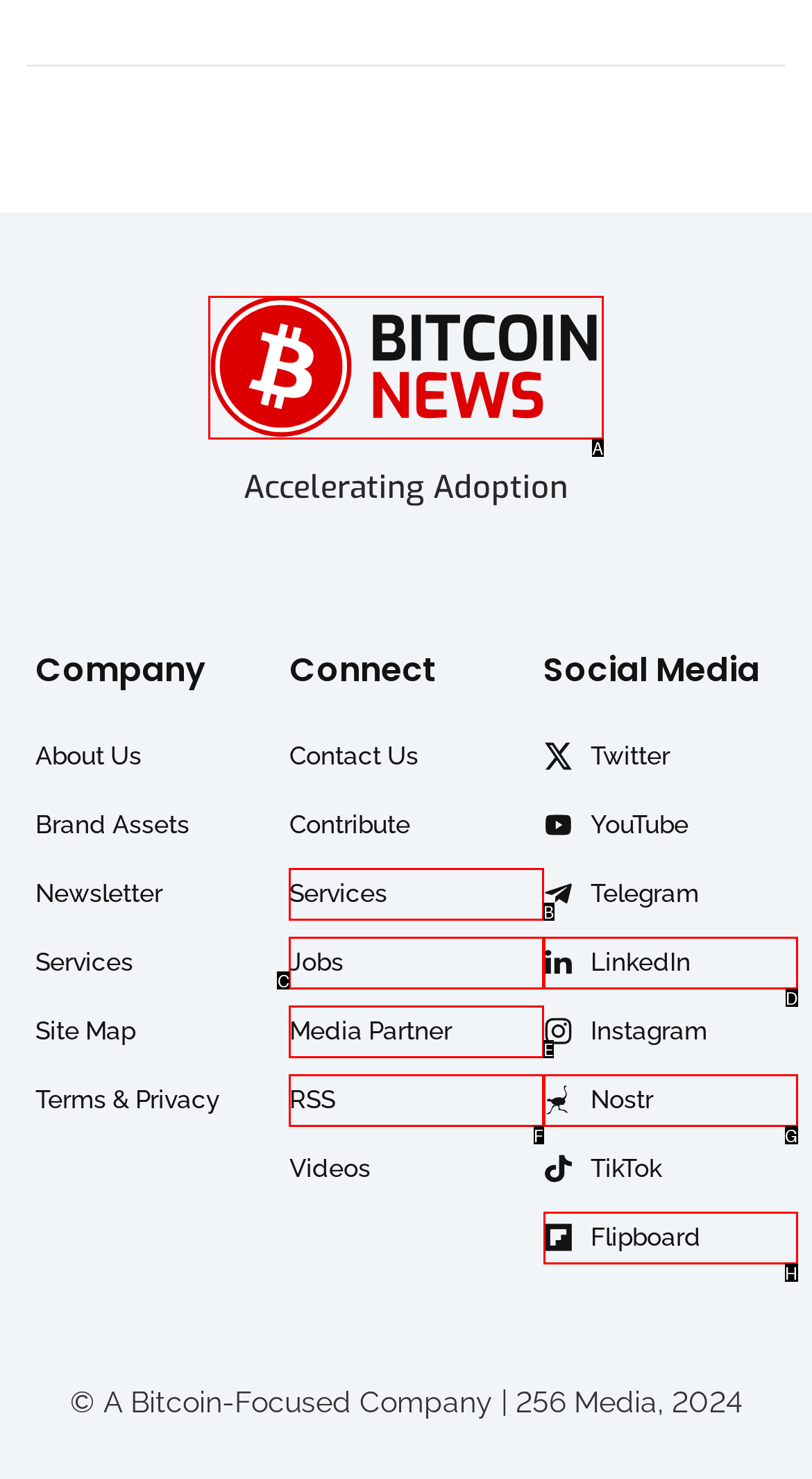Identify which HTML element to click to fulfill the following task: Click the Bitcoin News Logo. Provide your response using the letter of the correct choice.

A